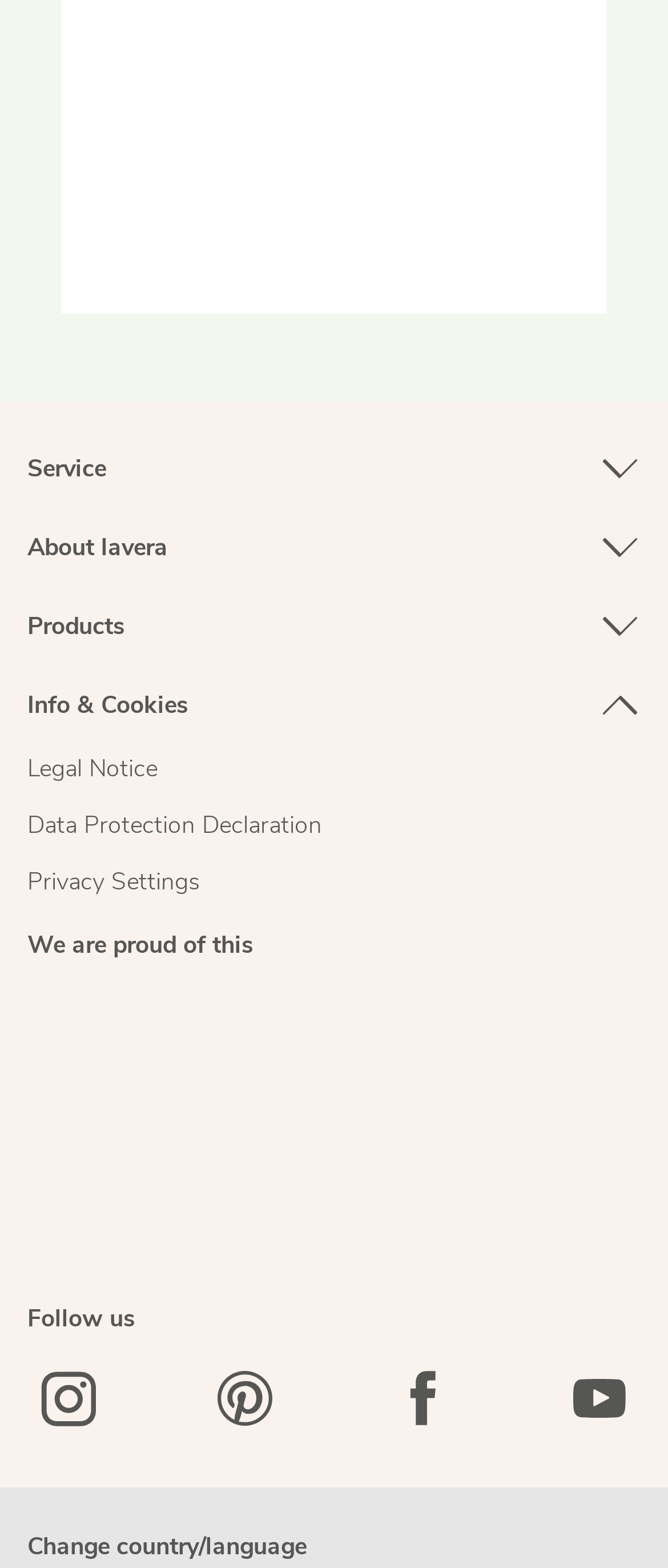How many links are there in the 'Legal Notice Data Protection Declaration Privacy Settings' section?
Examine the screenshot and reply with a single word or phrase.

3